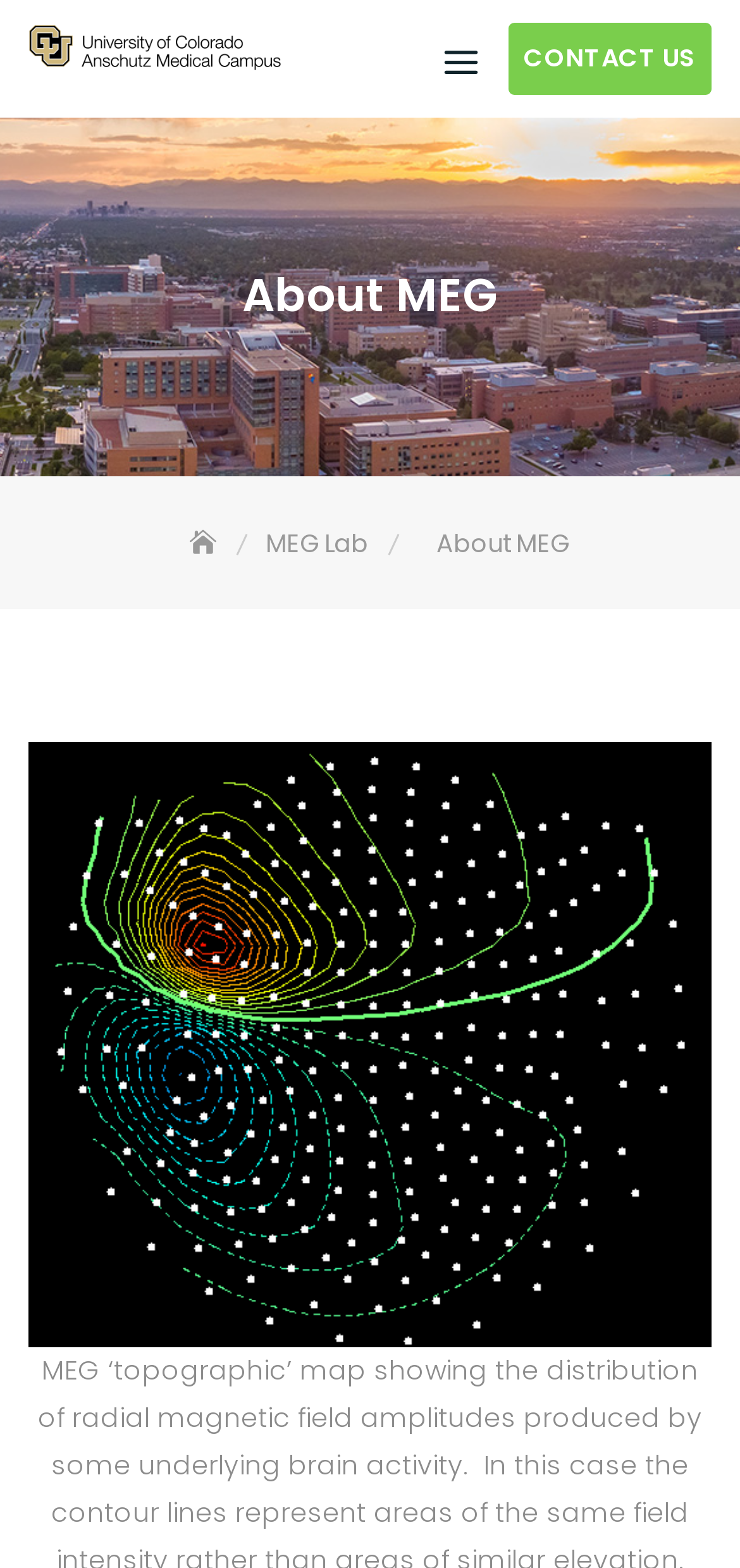What is the text of the breadcrumbs navigation?
Look at the image and respond with a one-word or short phrase answer.

Home > MEG Lab > About MEG